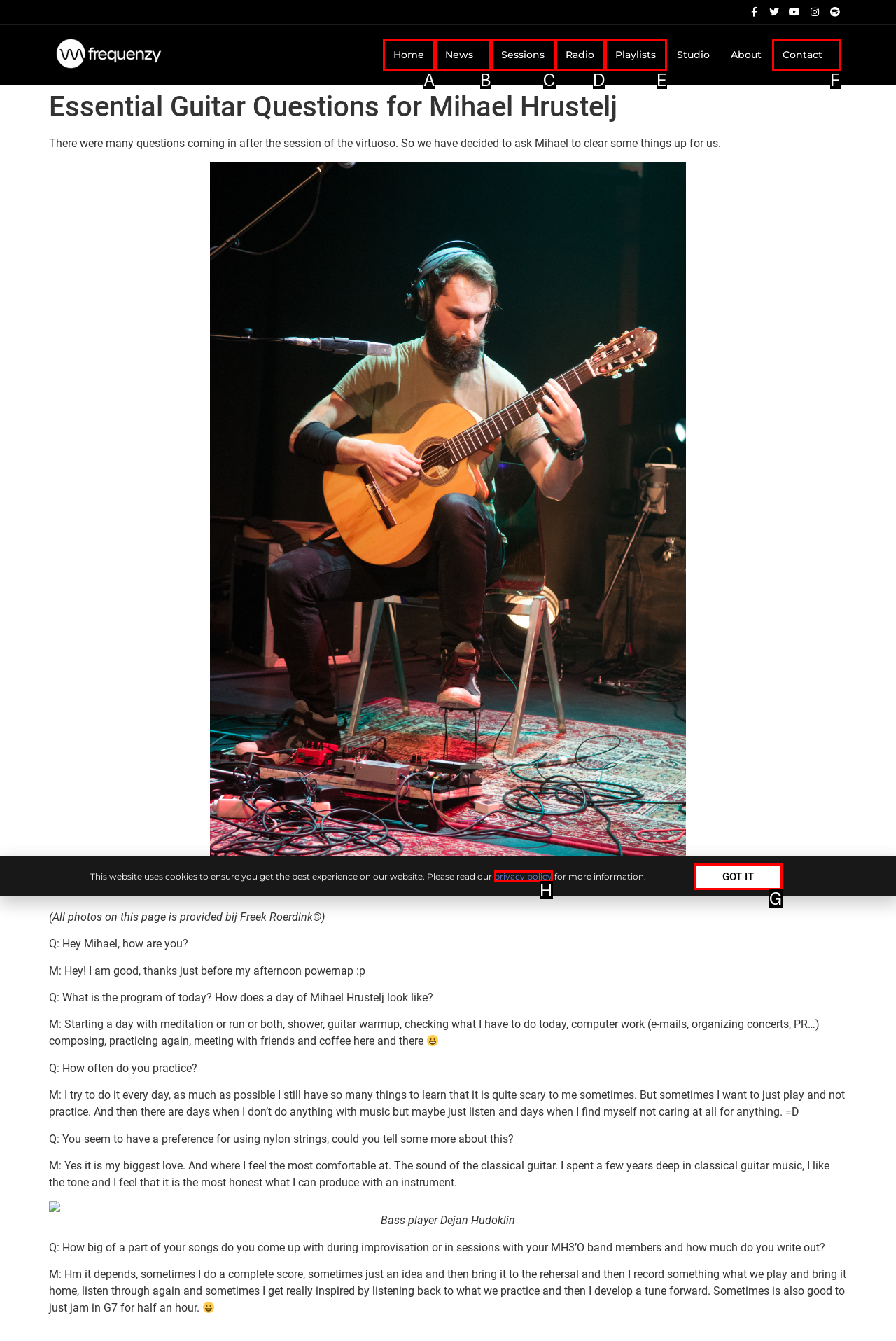Match the element description to one of the options: Radio
Respond with the corresponding option's letter.

D